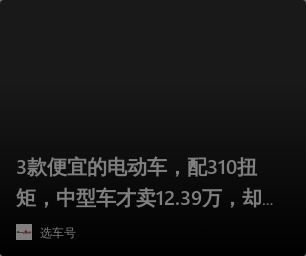What is the purpose of the image design?
Based on the visual, give a brief answer using one word or a short phrase.

Attracting interest in budget-friendly electric cars